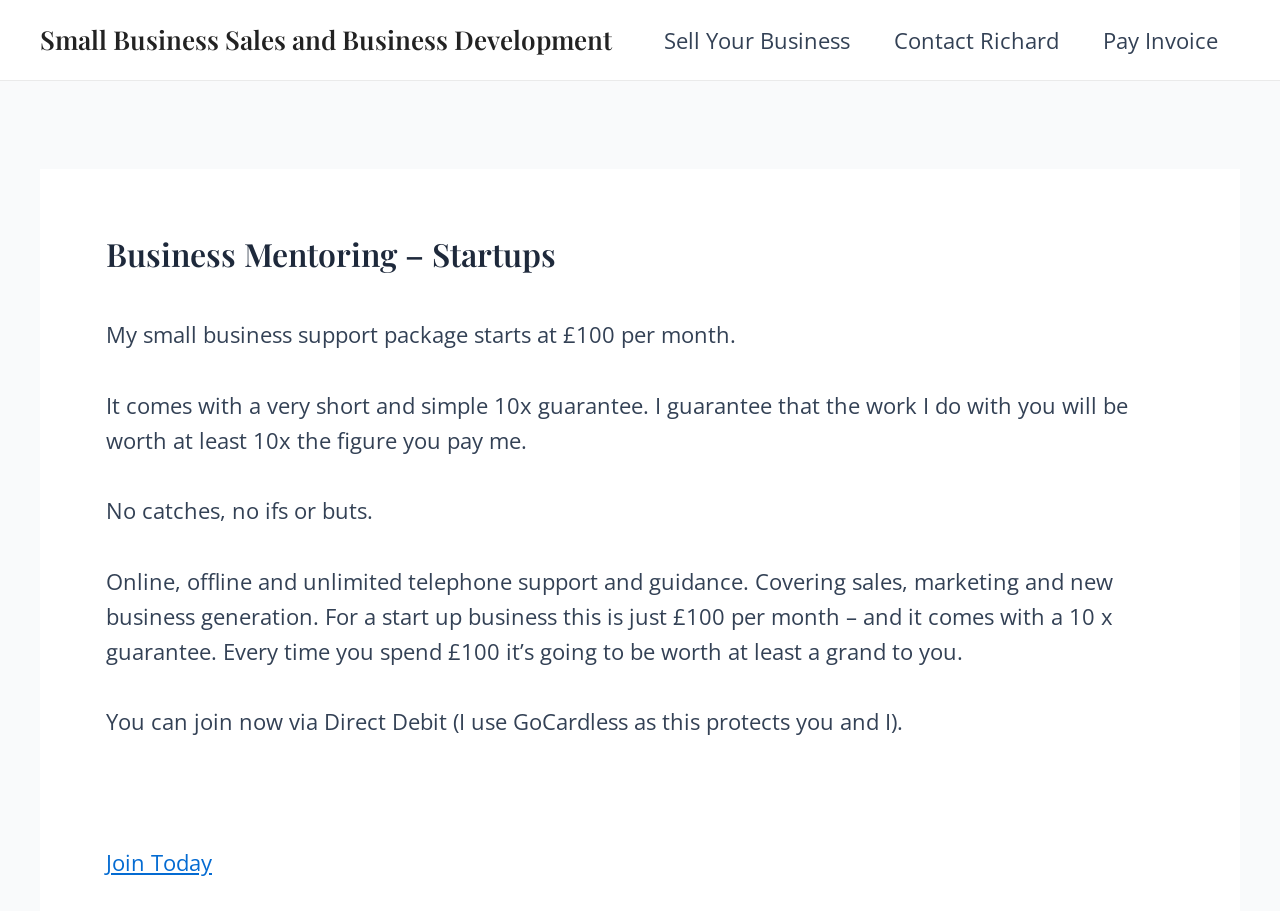Predict the bounding box coordinates of the UI element that matches this description: "Pay Invoice". The coordinates should be in the format [left, top, right, bottom] with each value between 0 and 1.

[0.845, 0.0, 0.969, 0.088]